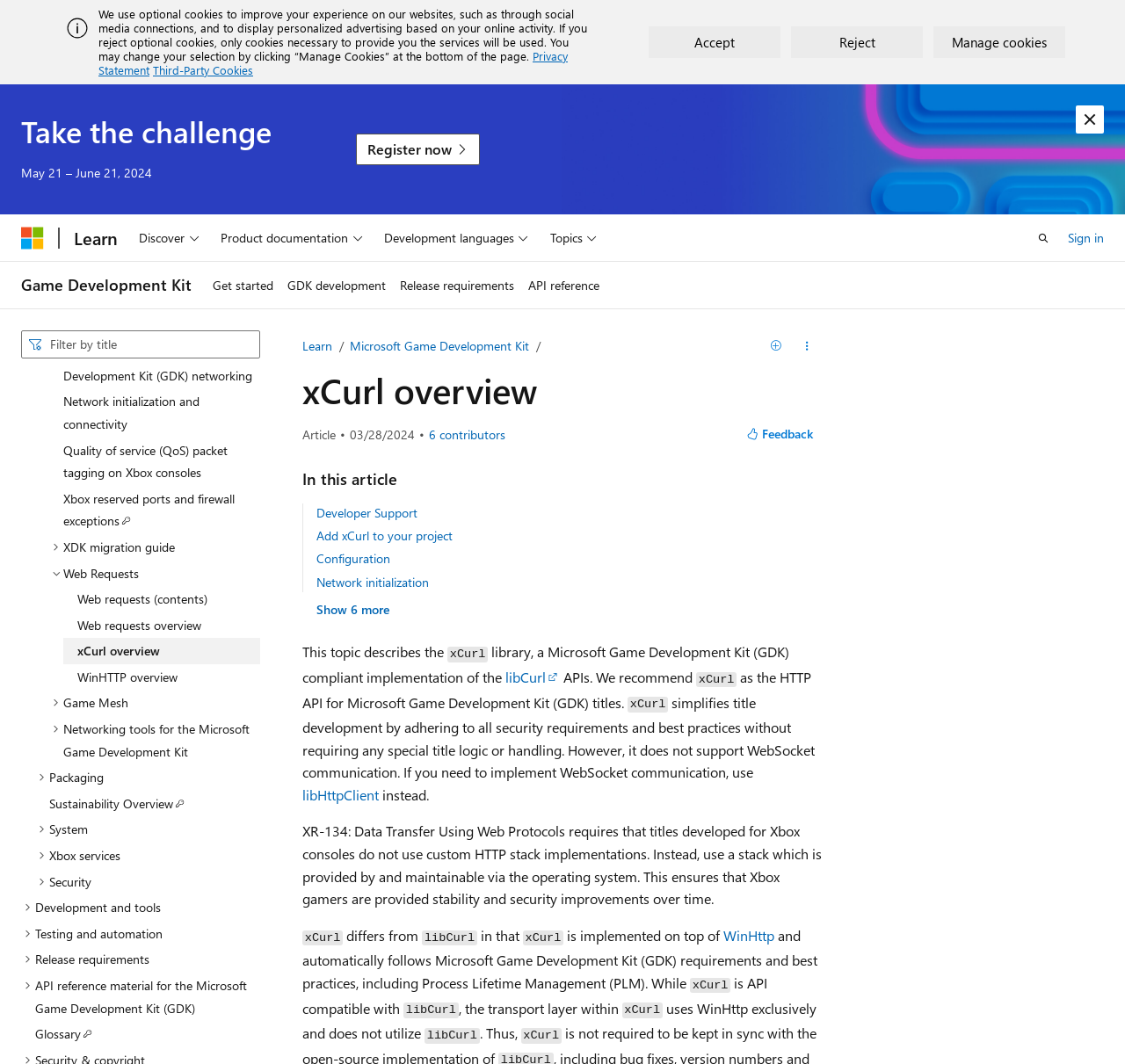Identify the bounding box for the UI element specified in this description: "Accept". The coordinates must be four float numbers between 0 and 1, formatted as [left, top, right, bottom].

[0.577, 0.025, 0.694, 0.055]